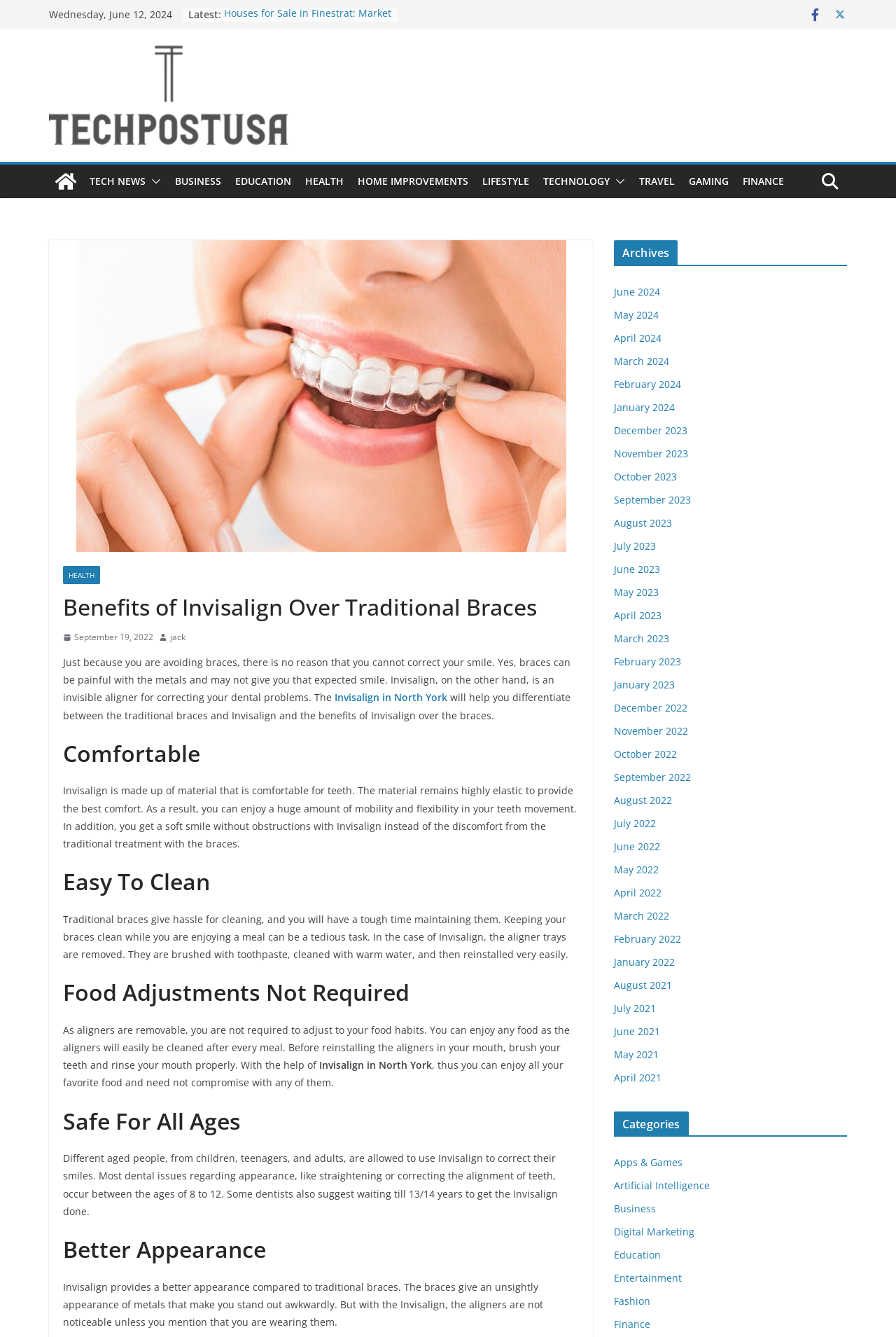Find and indicate the bounding box coordinates of the region you should select to follow the given instruction: "Check the latest news".

[0.25, 0.006, 0.437, 0.026]